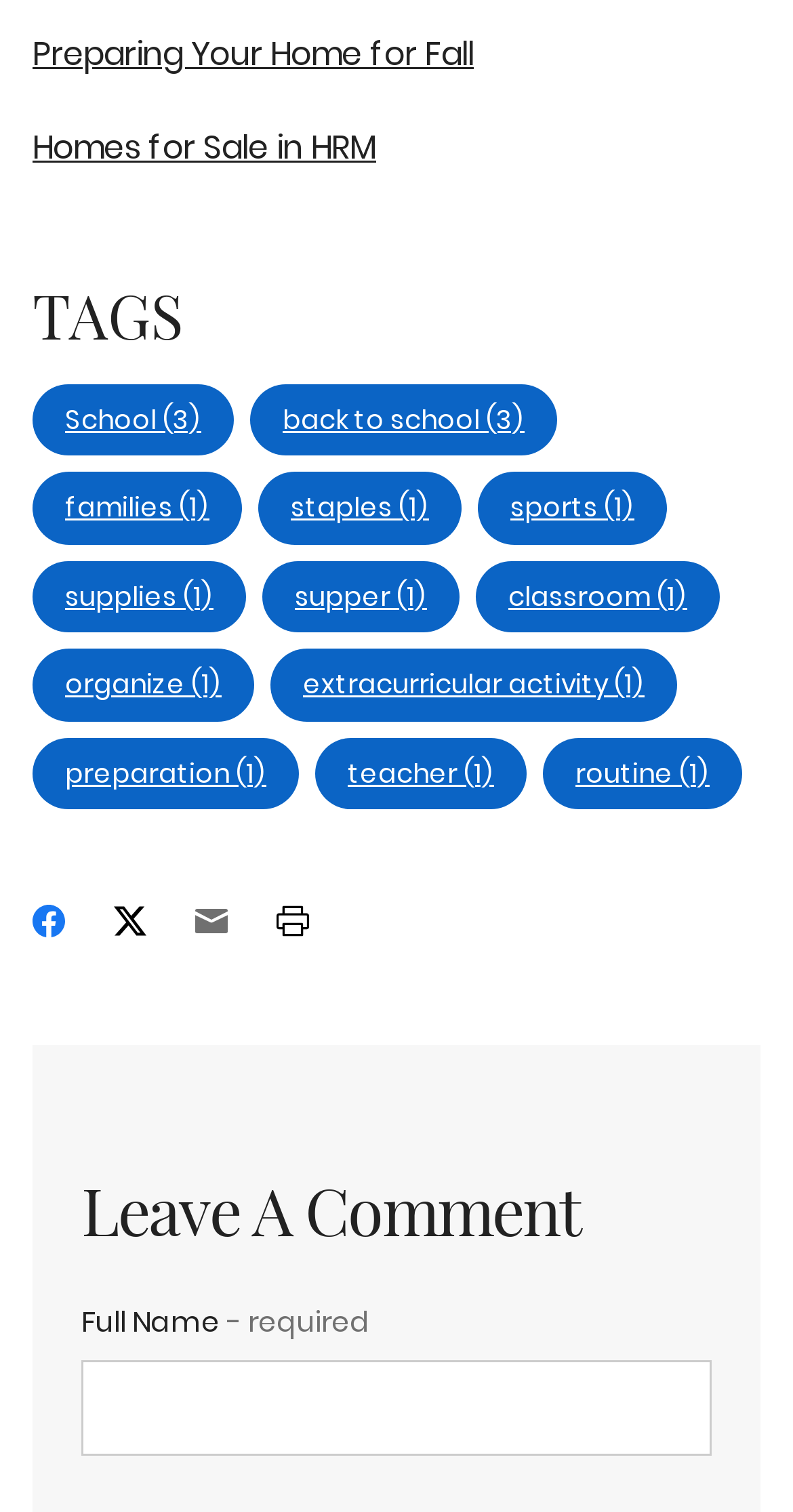Please identify the bounding box coordinates of the element's region that I should click in order to complete the following instruction: "Click on 'Facebook'". The bounding box coordinates consist of four float numbers between 0 and 1, i.e., [left, top, right, bottom].

[0.041, 0.589, 0.082, 0.627]